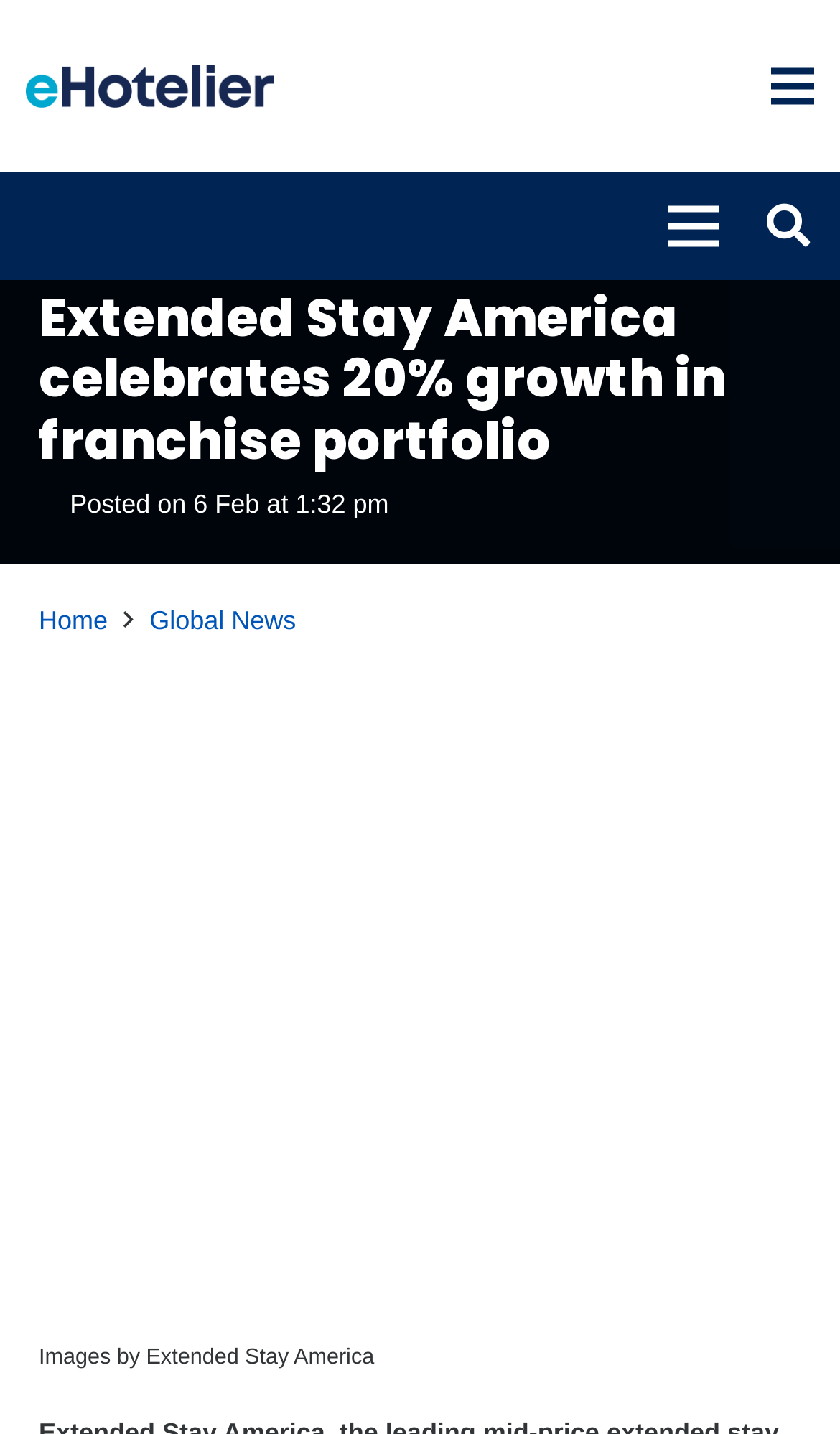What is the button on the top right?
Please provide a single word or phrase as the answer based on the screenshot.

Search